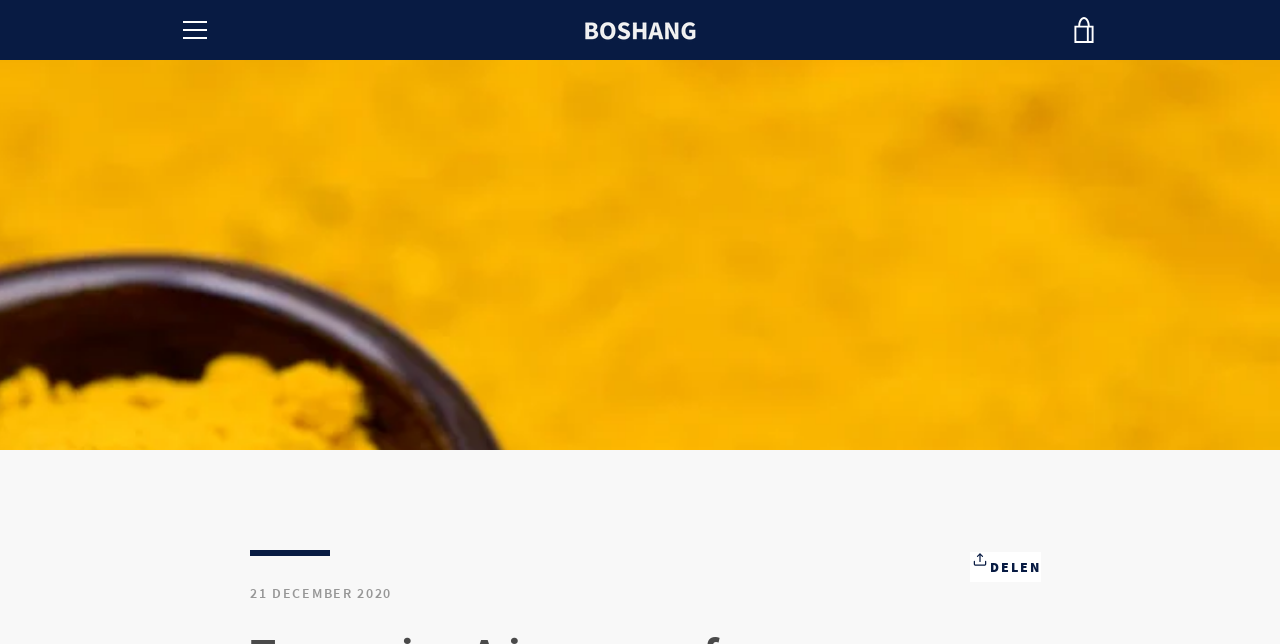Please determine the bounding box coordinates of the clickable area required to carry out the following instruction: "view the shopping cart". The coordinates must be four float numbers between 0 and 1, represented as [left, top, right, bottom].

[0.828, 0.008, 0.867, 0.085]